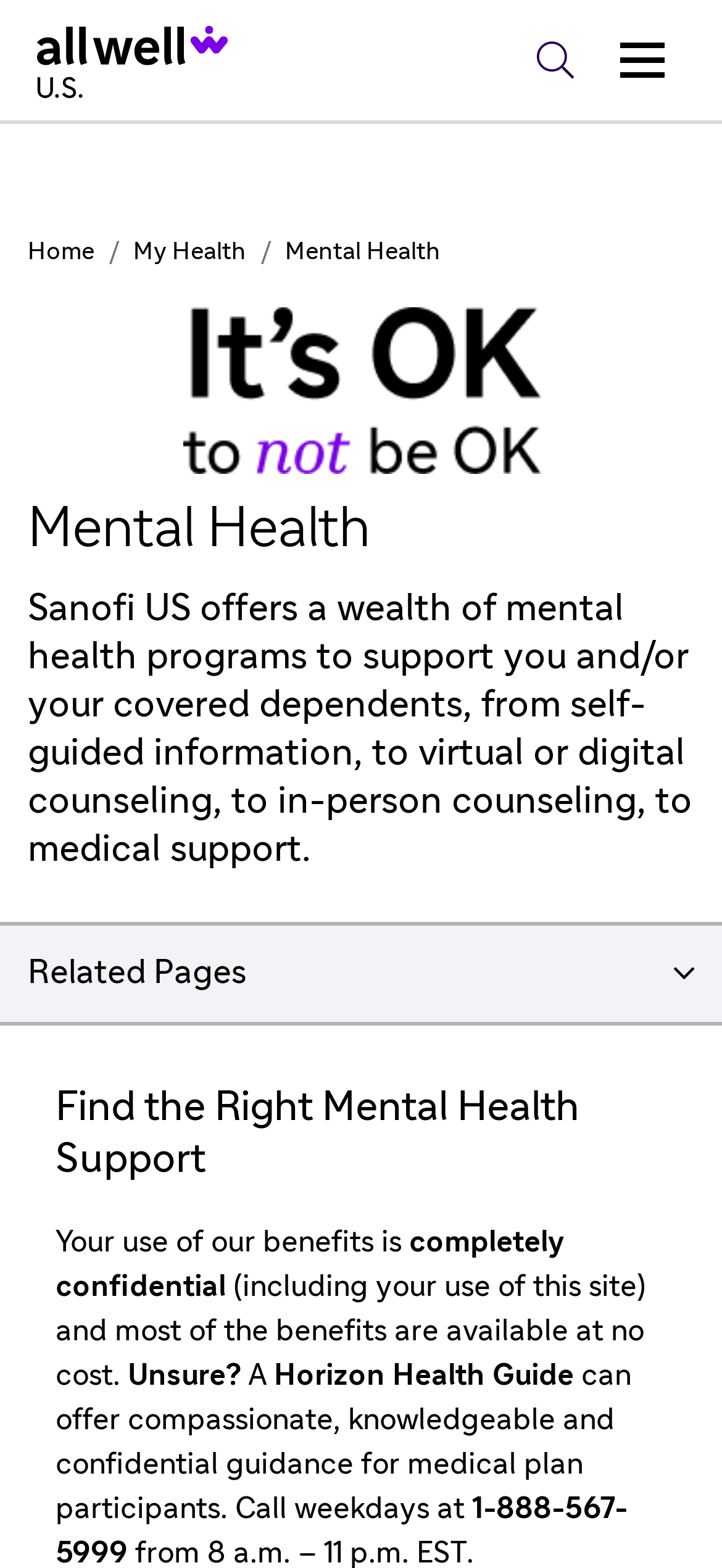What is the phone number to call for guidance?
By examining the image, provide a one-word or phrase answer.

1-888-567-5999